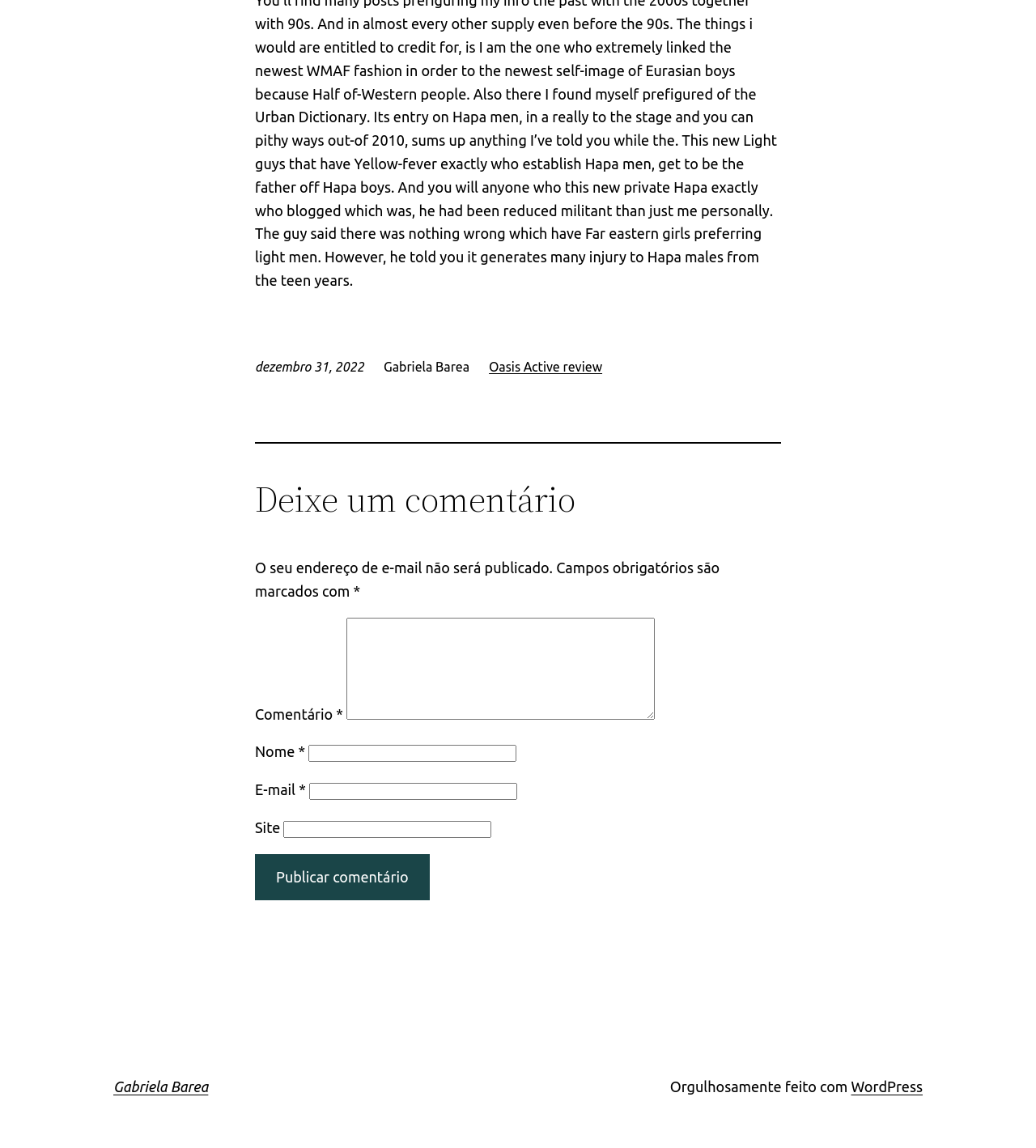Please find the bounding box coordinates of the element's region to be clicked to carry out this instruction: "Learn more about 'Best Floor Humidifier'".

None